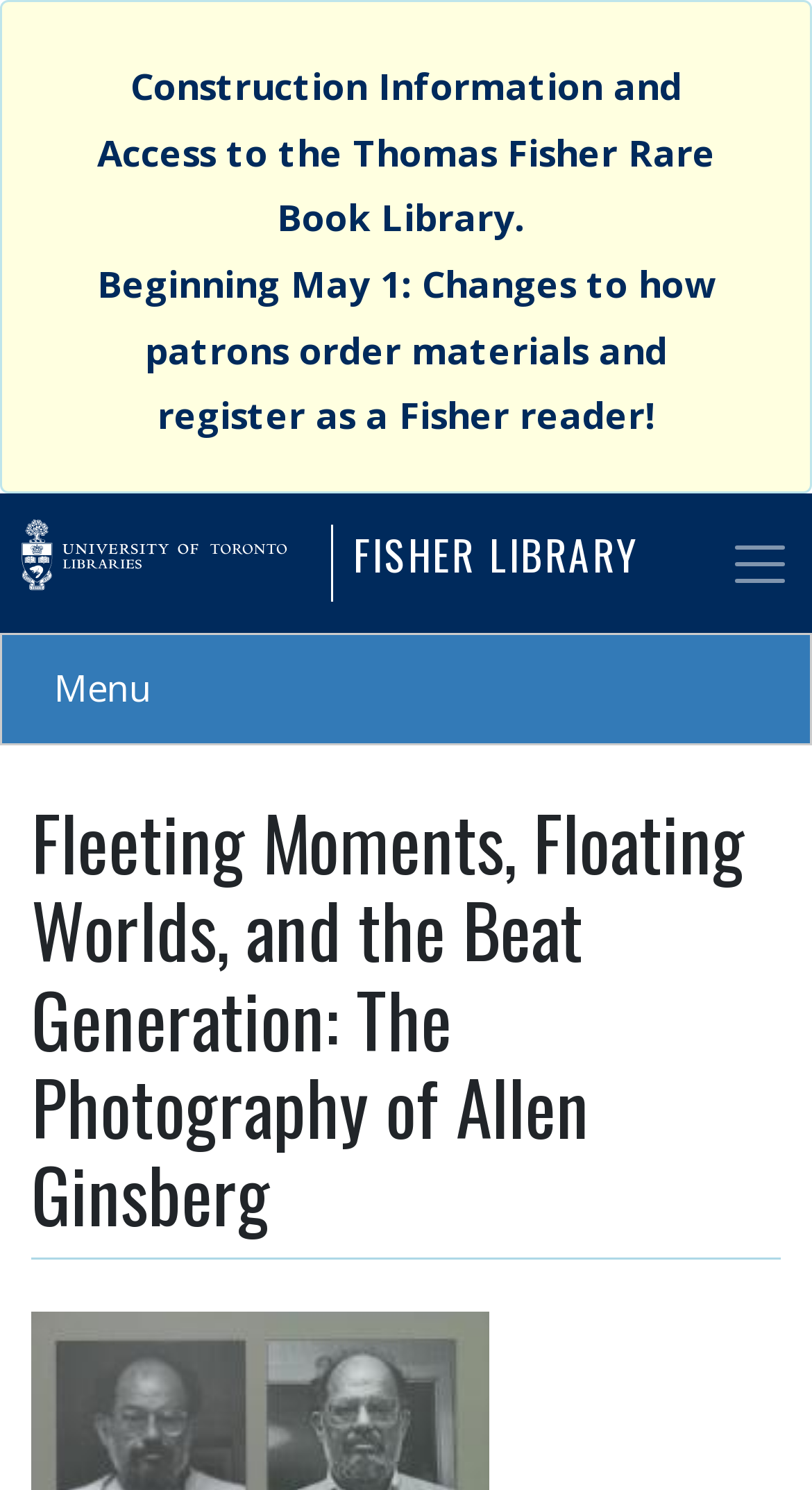Explain the webpage in detail, including its primary components.

This webpage is about an exhibition featuring photographs by Allen Ginsberg, a renowned American poet. At the top-left corner, there is a link to skip to the main content. Below it, there is an alert section that takes up the full width of the page, containing two links: one about construction information and access to the Thomas Fisher Rare Book Library, and another about changes to how patrons order materials and register as a Fisher reader.

Above the main content, there is a site header that spans the full width of the page. Within the header, there is a link to the home page of the Fisher Library, accompanied by a small image of a home icon. On the right side of the header, there is a toggle navigation button.

Below the header, there is a complementary section that takes up the full width of the page. Within this section, there is a static text element labeled "Menu" and a heading that reads "Fleeting Moments, Floating Worlds, and the Beat Generation: The Photography of Allen Ginsberg", which is the title of the exhibition. This heading is centered and takes up most of the page's width.